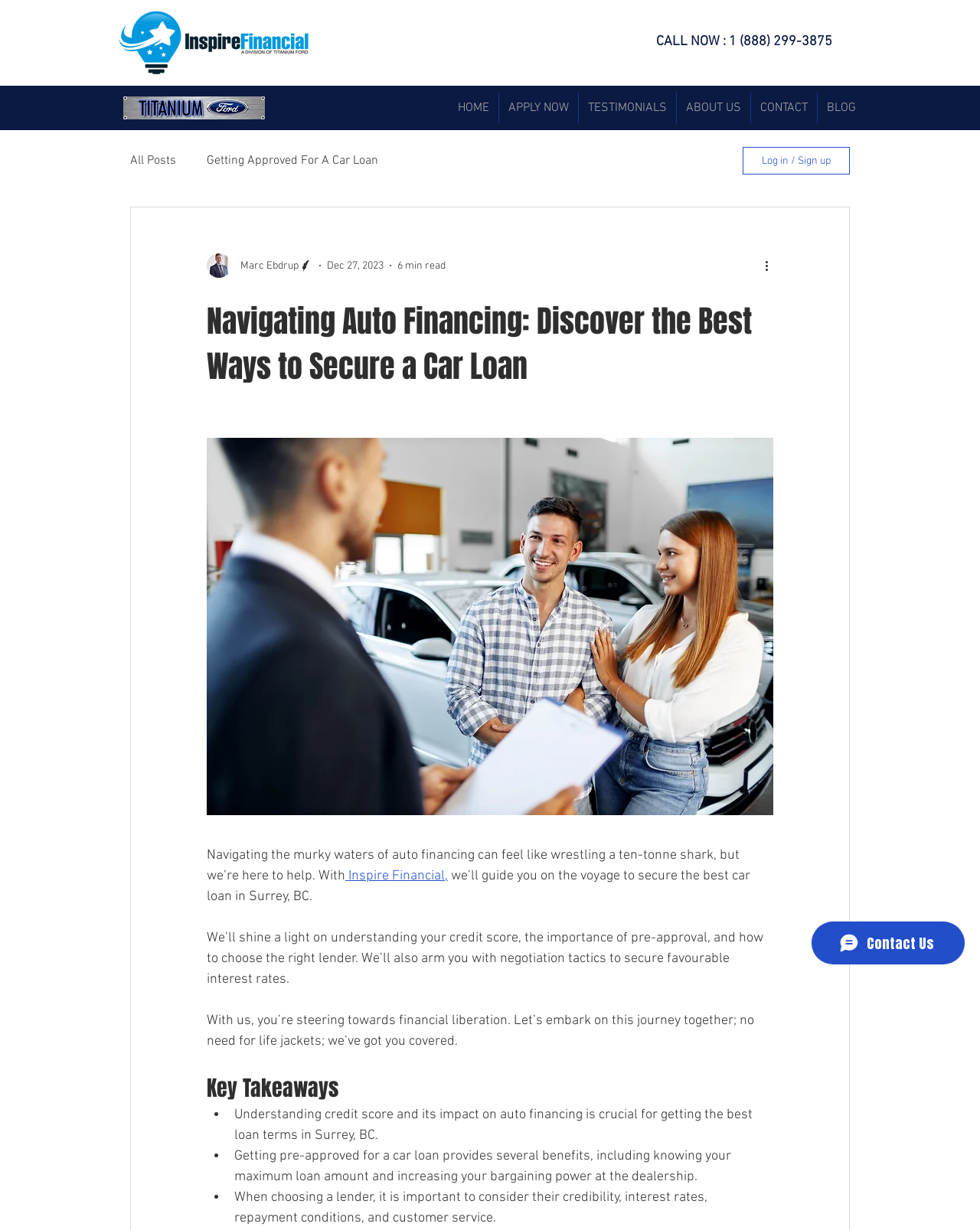Given the webpage screenshot and the description, determine the bounding box coordinates (top-left x, top-left y, bottom-right x, bottom-right y) that define the location of the UI element matching this description: ABOUT US

[0.691, 0.075, 0.766, 0.1]